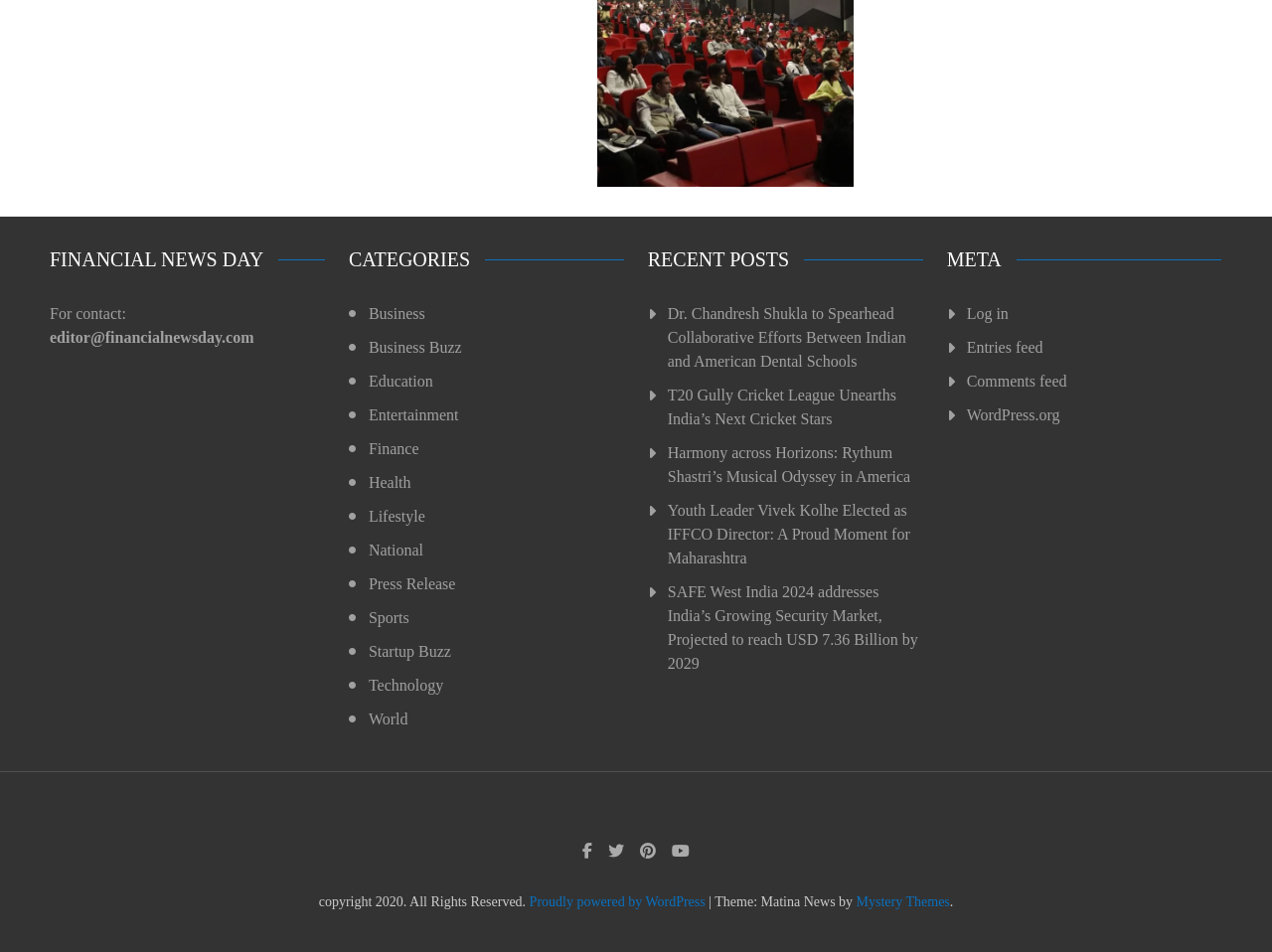Respond with a single word or phrase to the following question:
How many recent posts are listed?

5